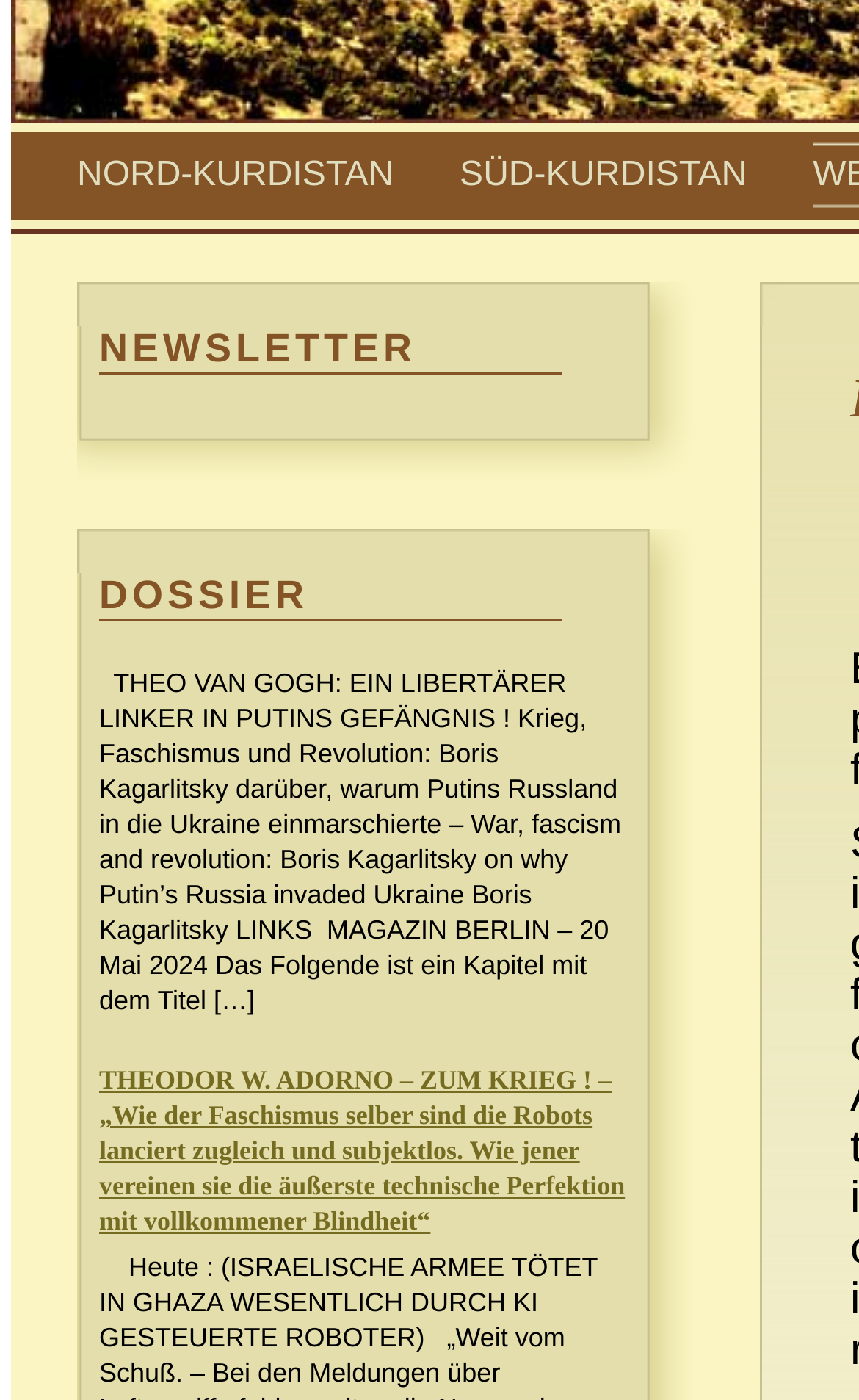Given the element description Nord-Kurdistan, specify the bounding box coordinates of the corresponding UI element in the format (top-left x, top-left y, bottom-right x, bottom-right y). All values must be between 0 and 1.

[0.09, 0.112, 0.458, 0.139]